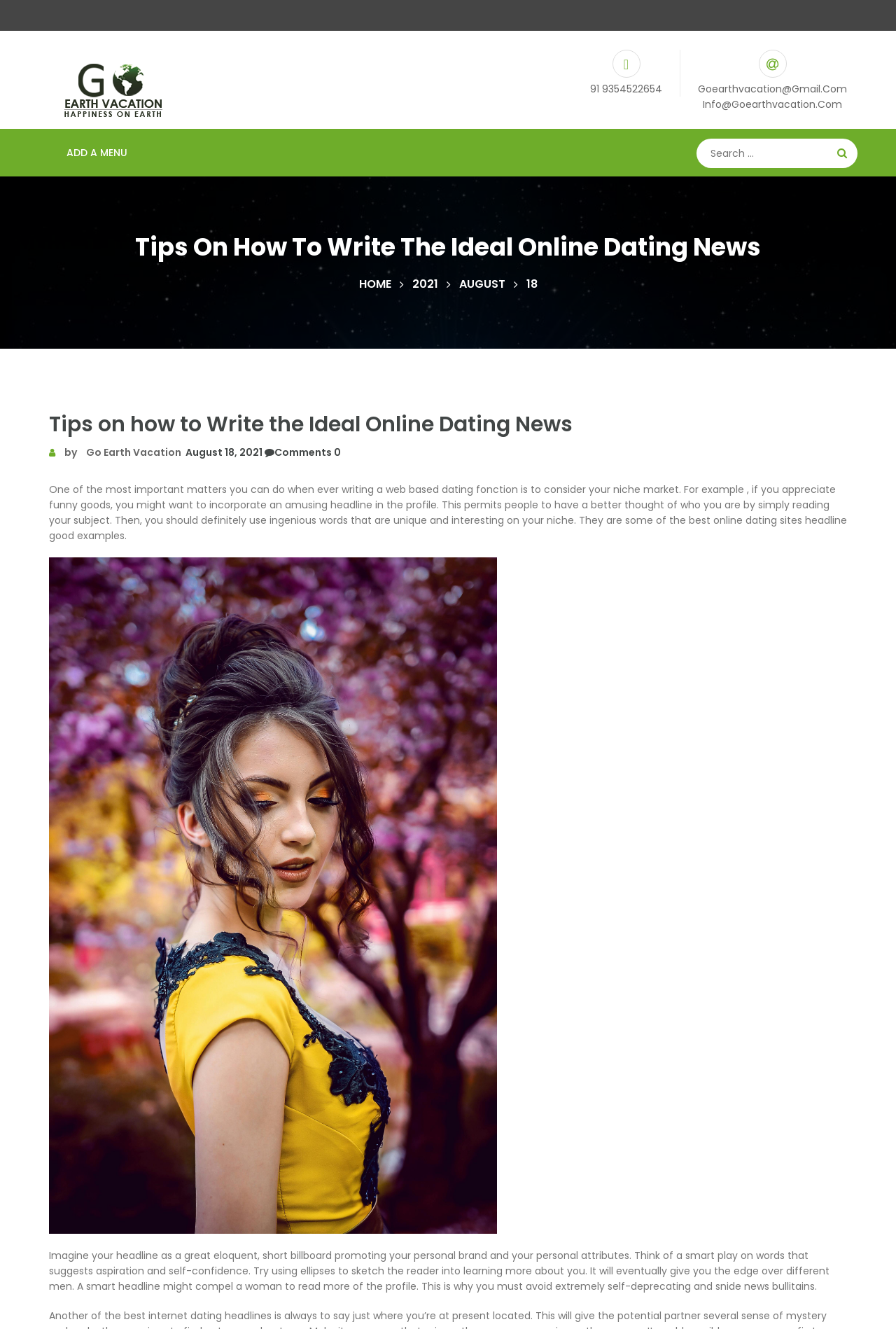Locate the bounding box coordinates of the clickable part needed for the task: "Search for something".

[0.777, 0.104, 0.957, 0.126]